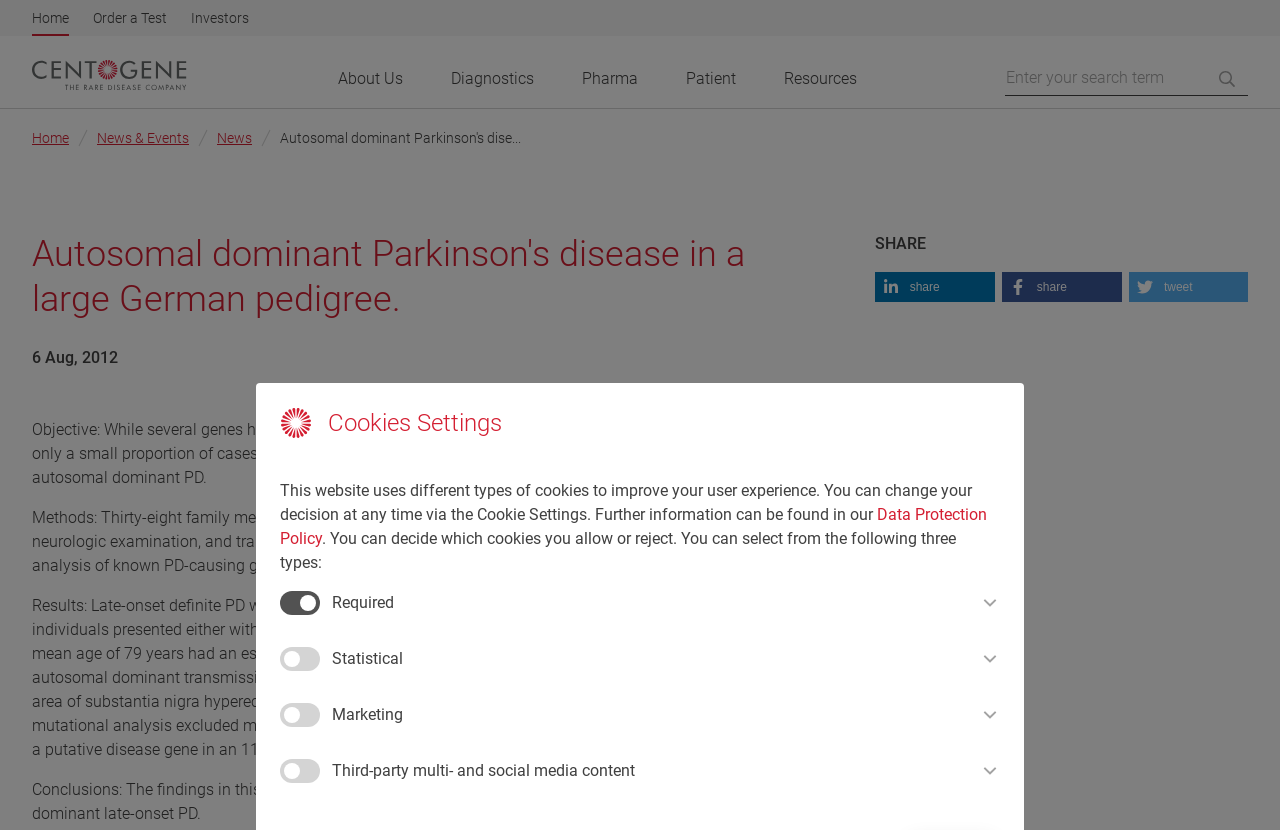Respond with a single word or short phrase to the following question: 
How many types of cookies can you select from?

three